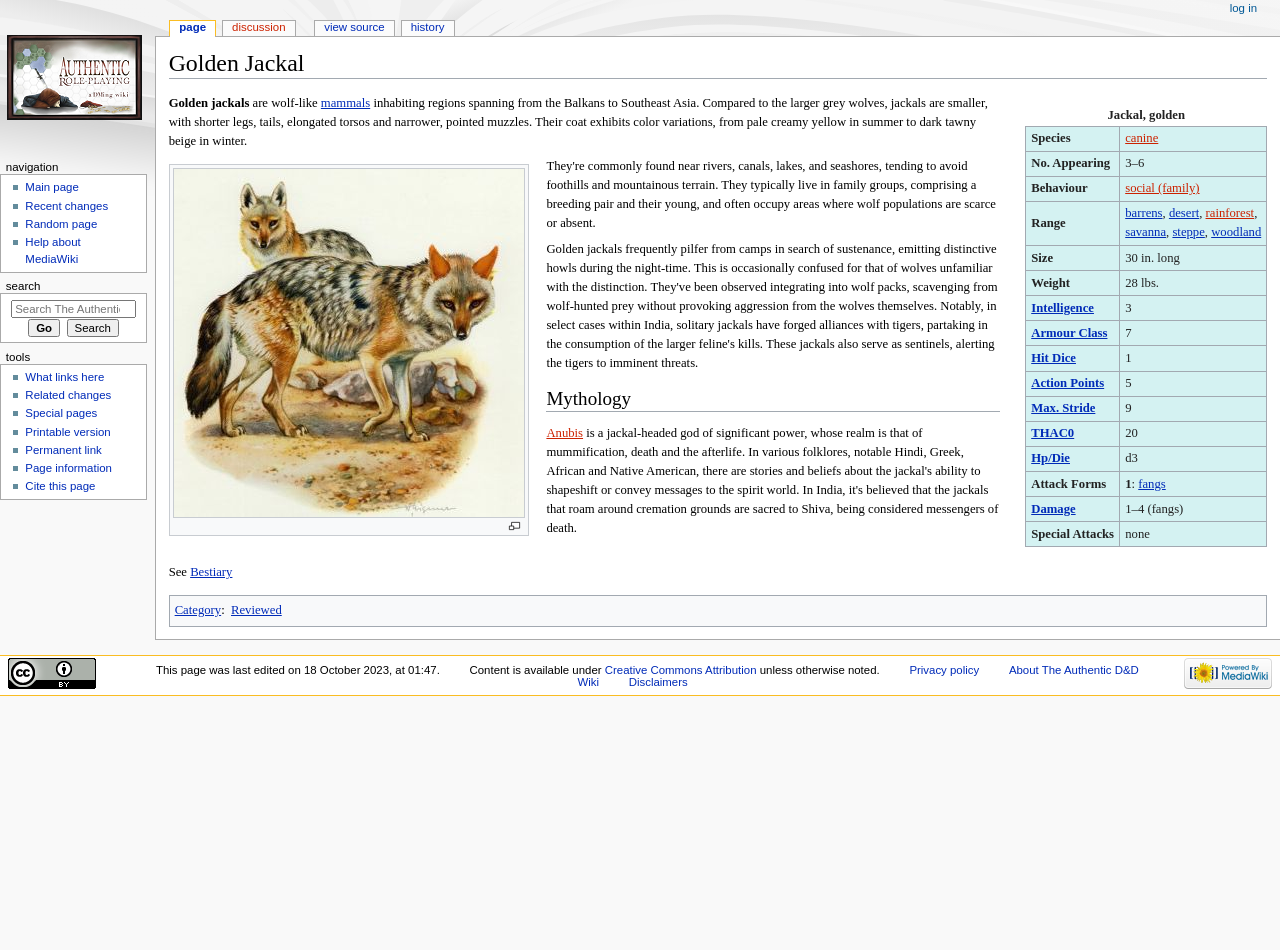Please find the bounding box coordinates of the element that you should click to achieve the following instruction: "View the image of Golden Jackal". The coordinates should be presented as four float numbers between 0 and 1: [left, top, right, bottom].

[0.135, 0.176, 0.41, 0.545]